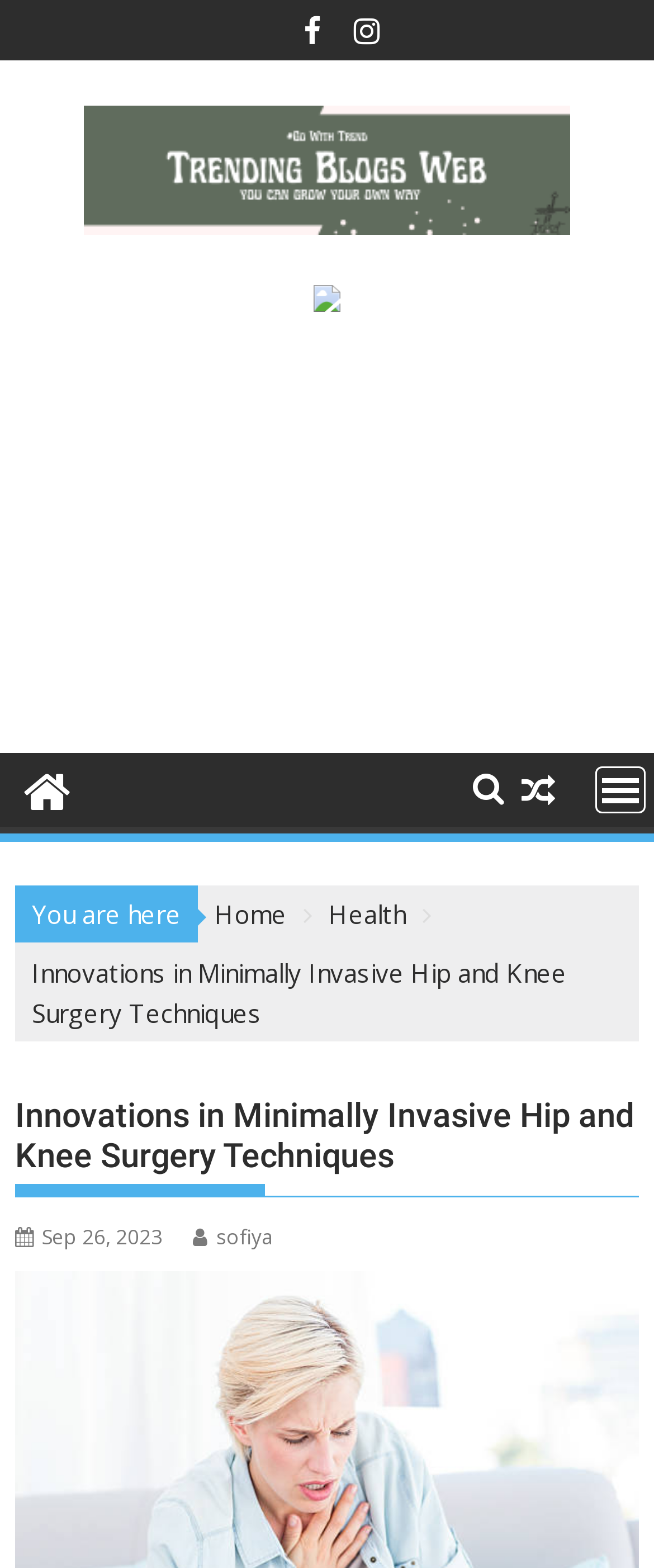What is the logo of the website?
From the image, respond using a single word or phrase.

Logo